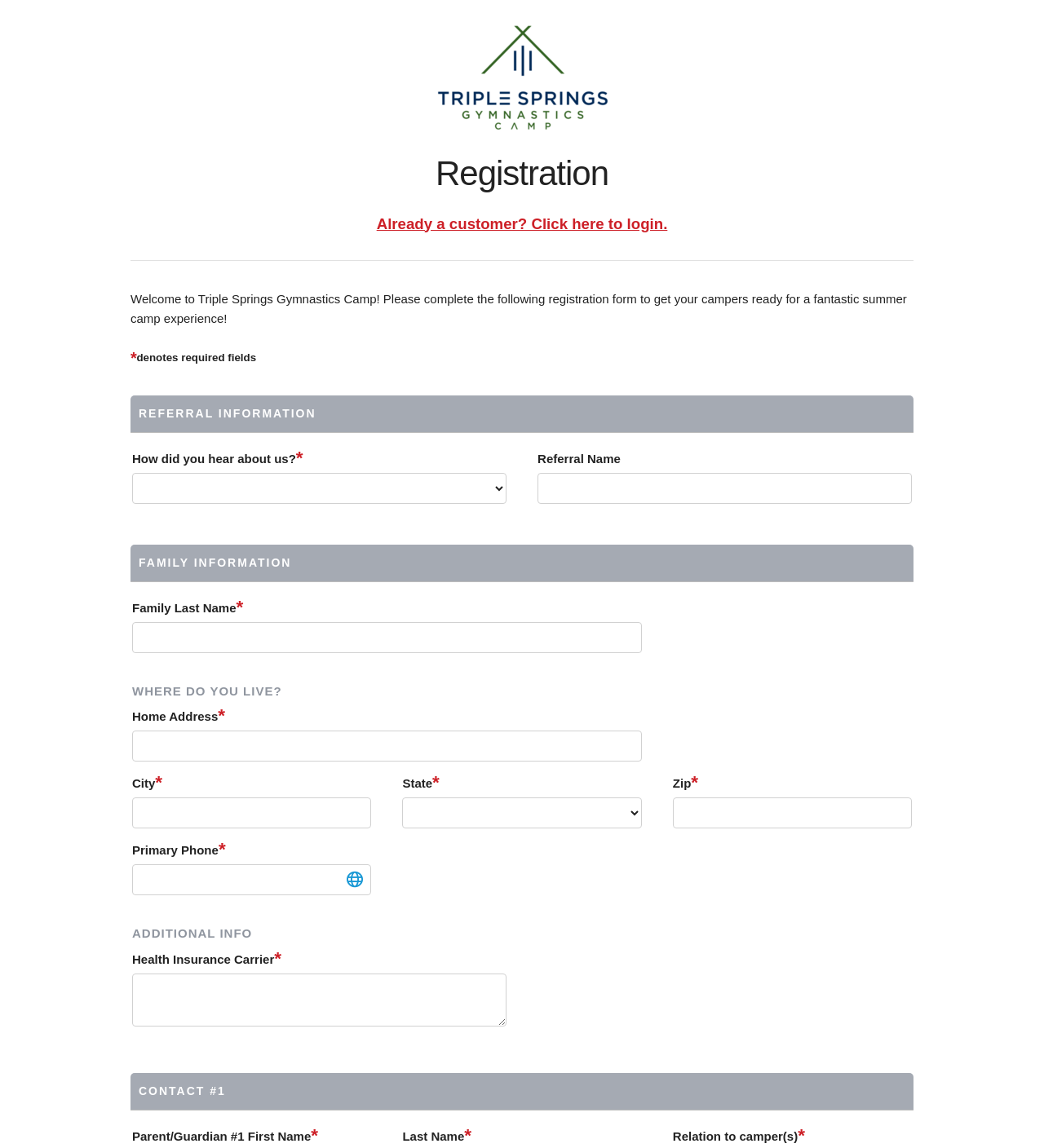Please find and report the bounding box coordinates of the element to click in order to perform the following action: "Enter the primary phone number". The coordinates should be expressed as four float numbers between 0 and 1, in the format [left, top, right, bottom].

[0.127, 0.753, 0.356, 0.78]